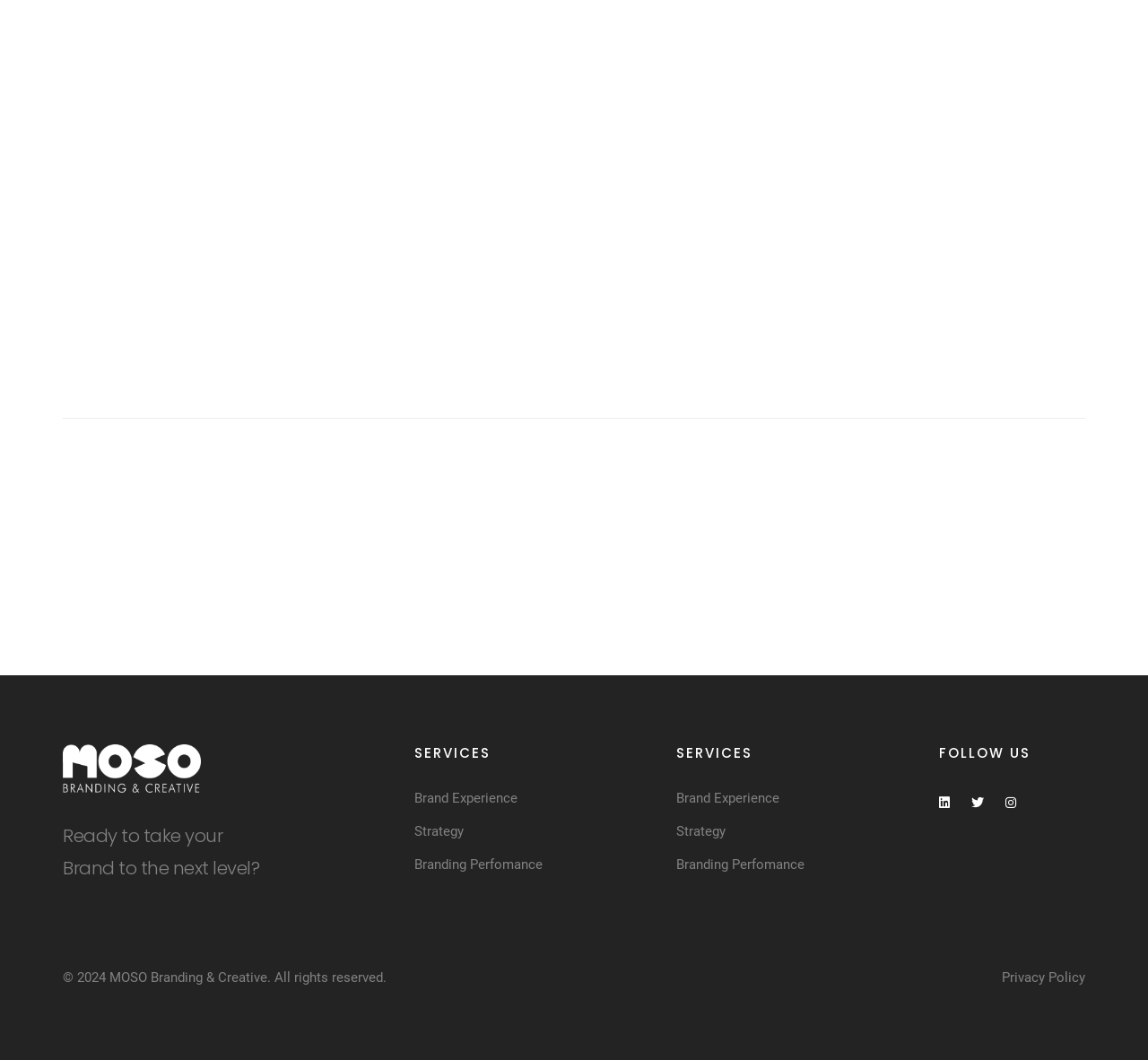Highlight the bounding box coordinates of the element that should be clicked to carry out the following instruction: "Read the Privacy Policy". The coordinates must be given as four float numbers ranging from 0 to 1, i.e., [left, top, right, bottom].

[0.873, 0.915, 0.945, 0.93]